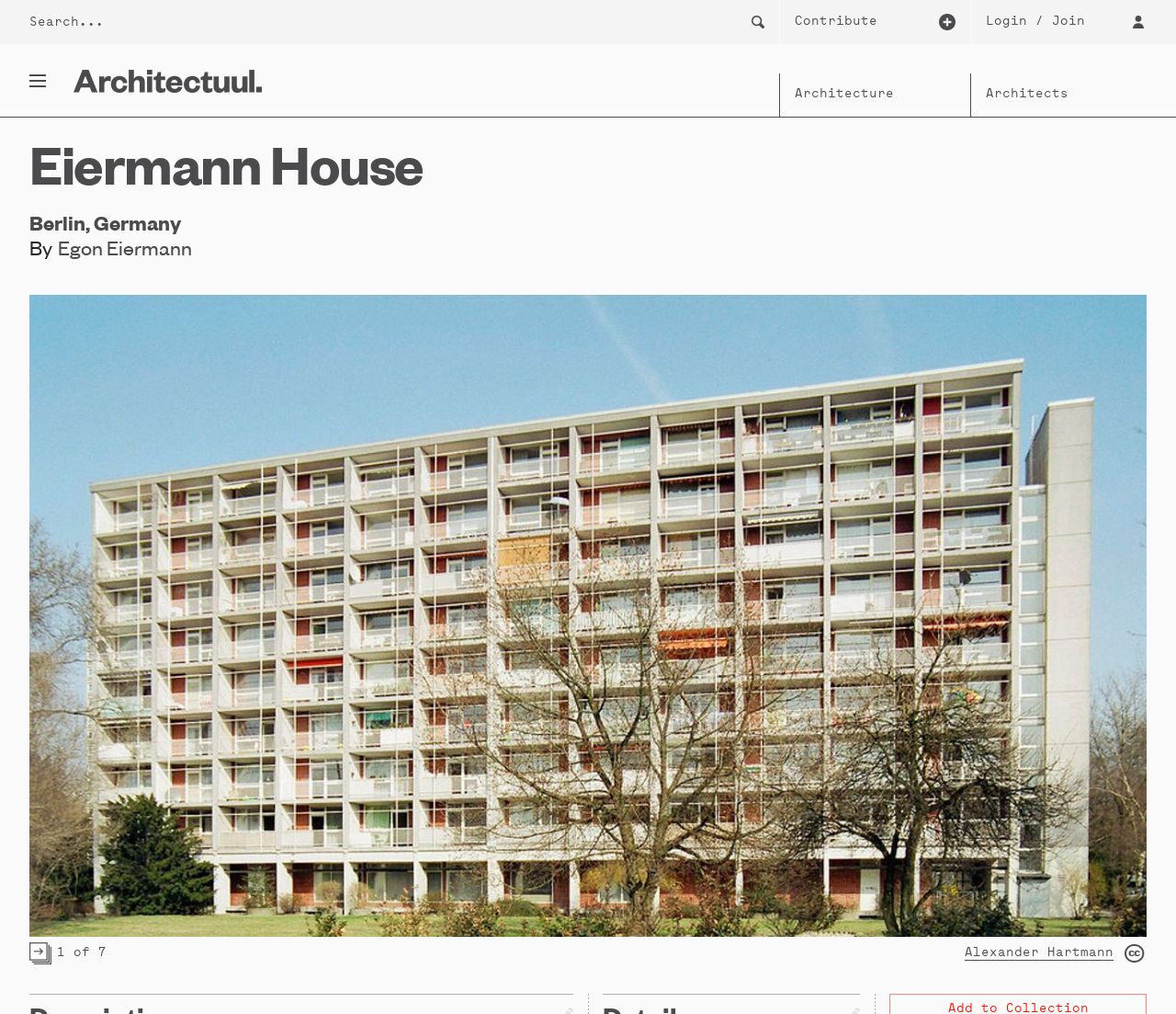How many images are on the webpage?
Please use the image to deliver a detailed and complete answer.

I found the answer by looking at the image elements on the webpage, and I counted two image elements with the same source '58f737ed-13bc-4758-ac77-2fc66d7b5e1b.jpg', indicating that there are two images on the webpage.